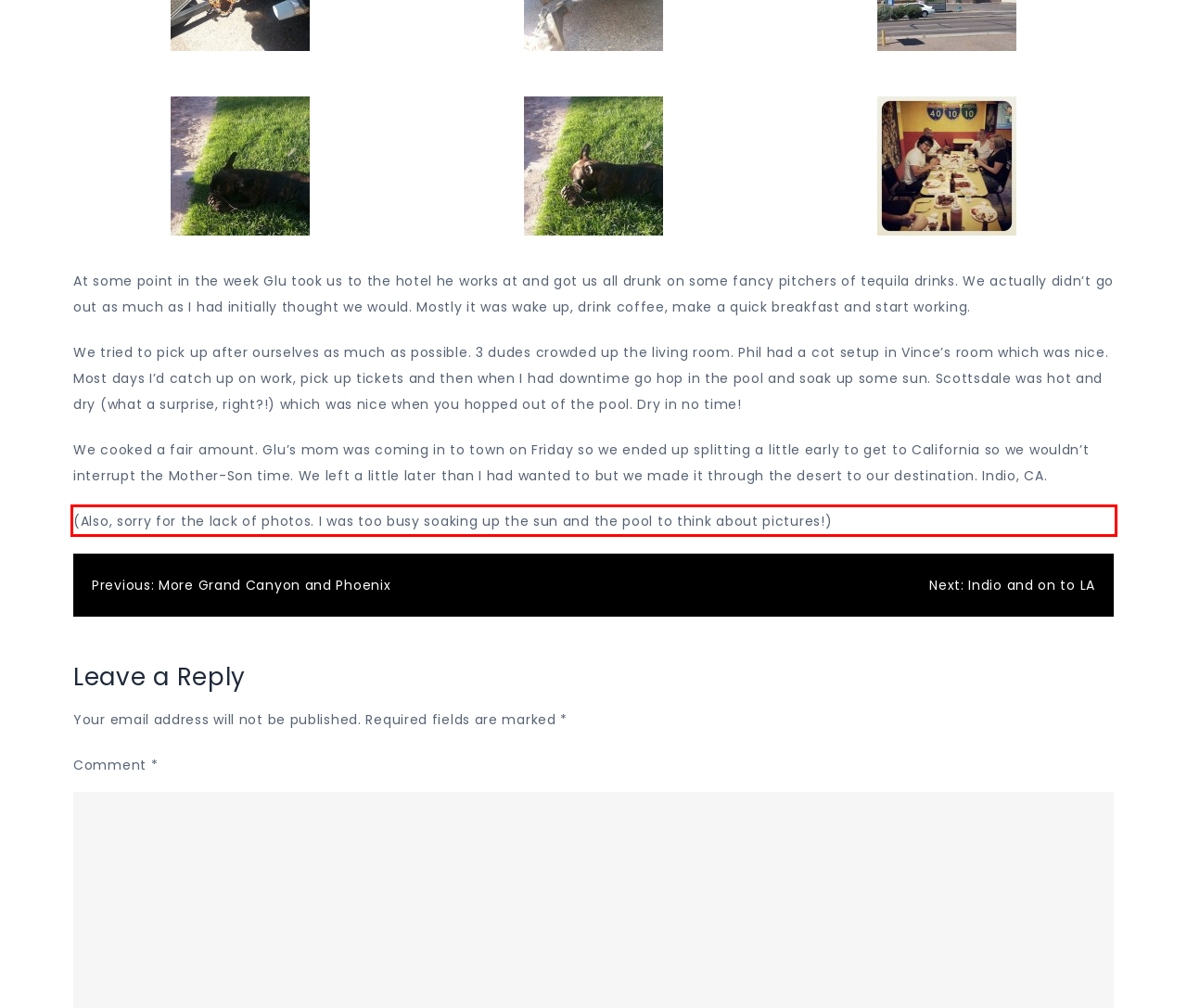Given a screenshot of a webpage, locate the red bounding box and extract the text it encloses.

(Also, sorry for the lack of photos. I was too busy soaking up the sun and the pool to think about pictures!)